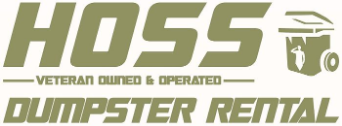Please give a succinct answer using a single word or phrase:
What is the business nature of HOSS DUMPSTER RENTAL?

Dumpster rental